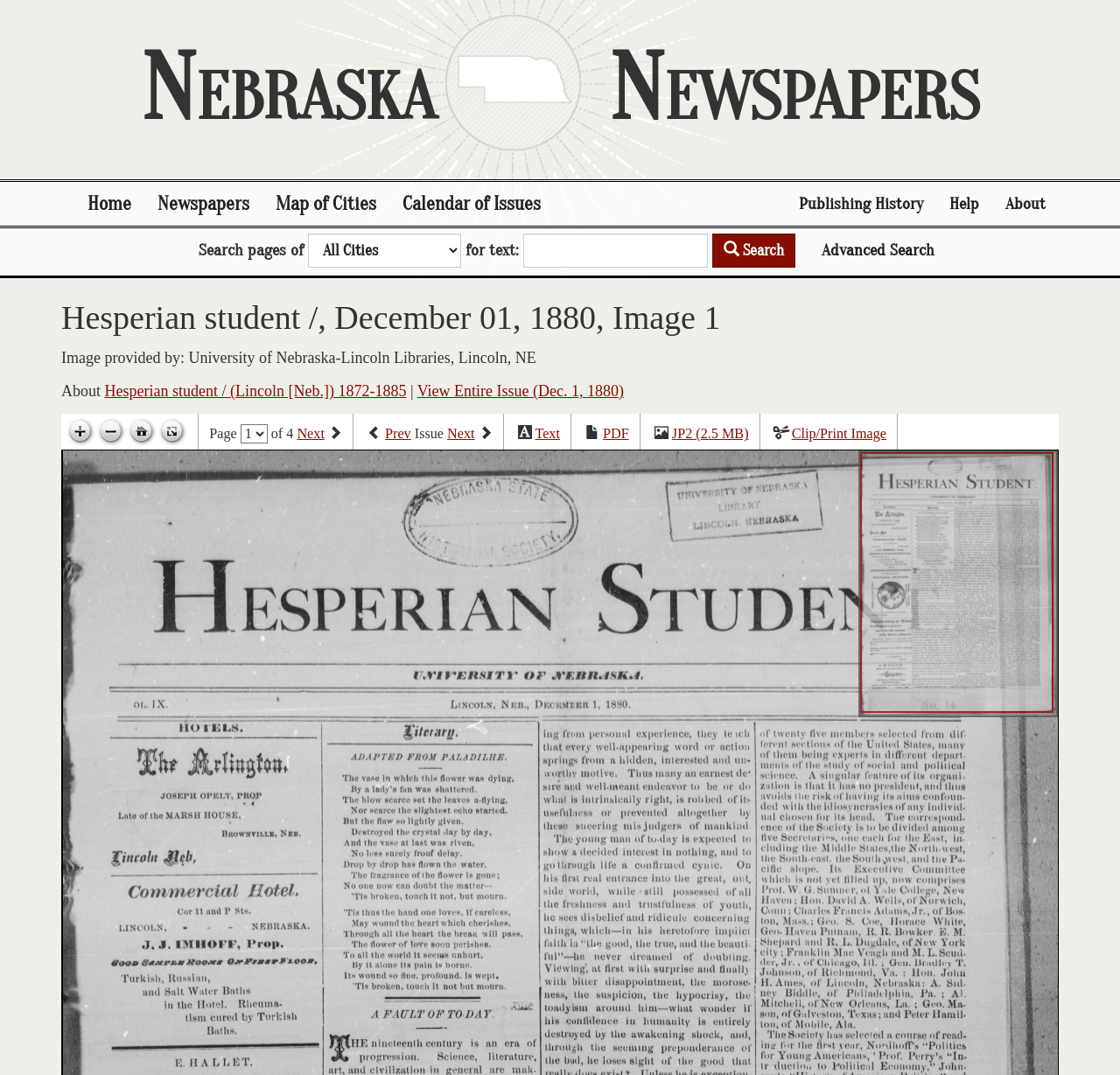Please locate the bounding box coordinates of the element's region that needs to be clicked to follow the instruction: "Go to help page". The bounding box coordinates should be provided as four float numbers between 0 and 1, i.e., [left, top, right, bottom].

[0.836, 0.169, 0.886, 0.21]